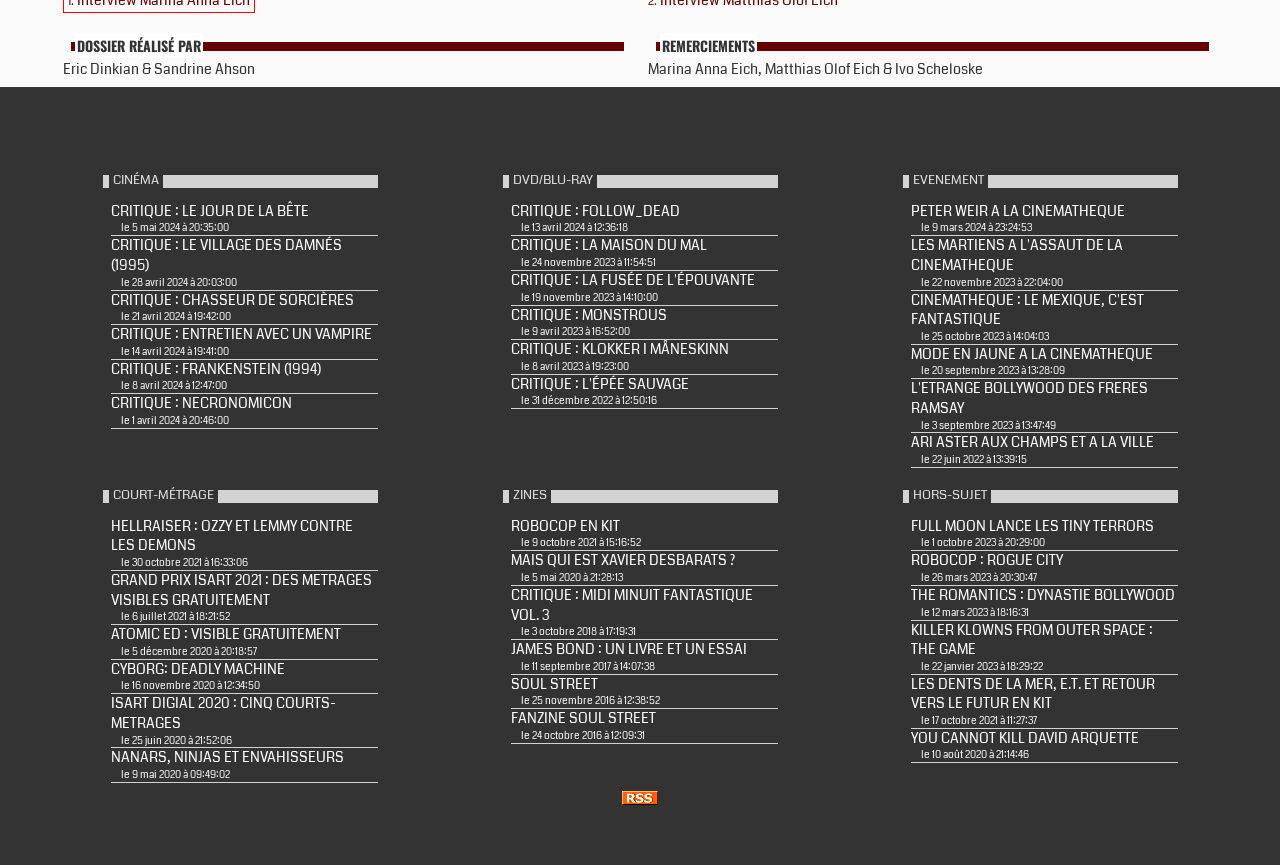Please determine the bounding box coordinates of the element's region to click for the following instruction: "Click on the link to read the critique of LE JOUR DE LA BÊTE".

[0.08, 0.233, 0.295, 0.273]